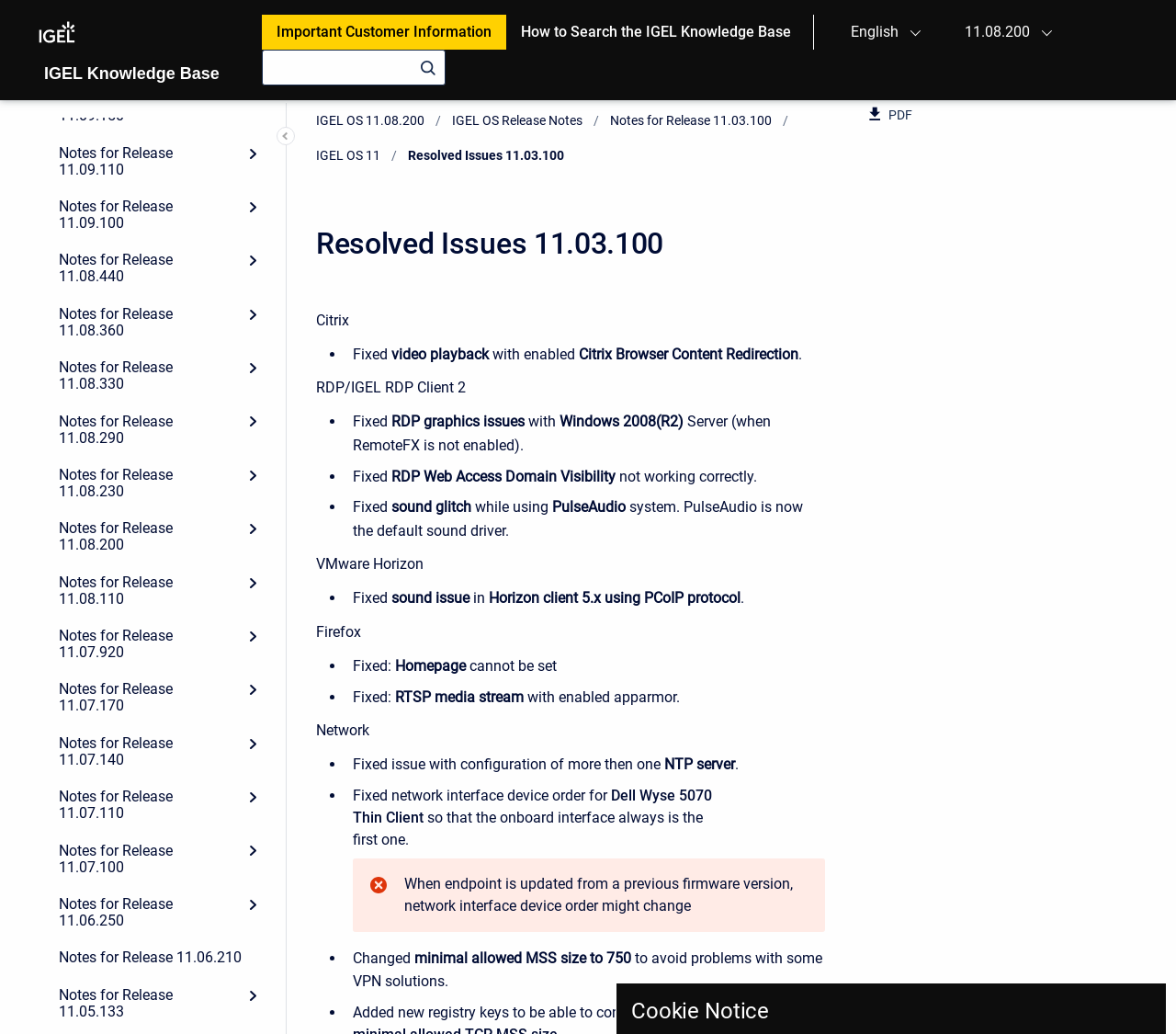What is the purpose of the 'Expand' buttons?
Please analyze the image and answer the question with as much detail as possible.

I inferred this by looking at the buttons labeled 'Expand' next to each release note, and assuming that clicking on them would expand the notes to show more information.